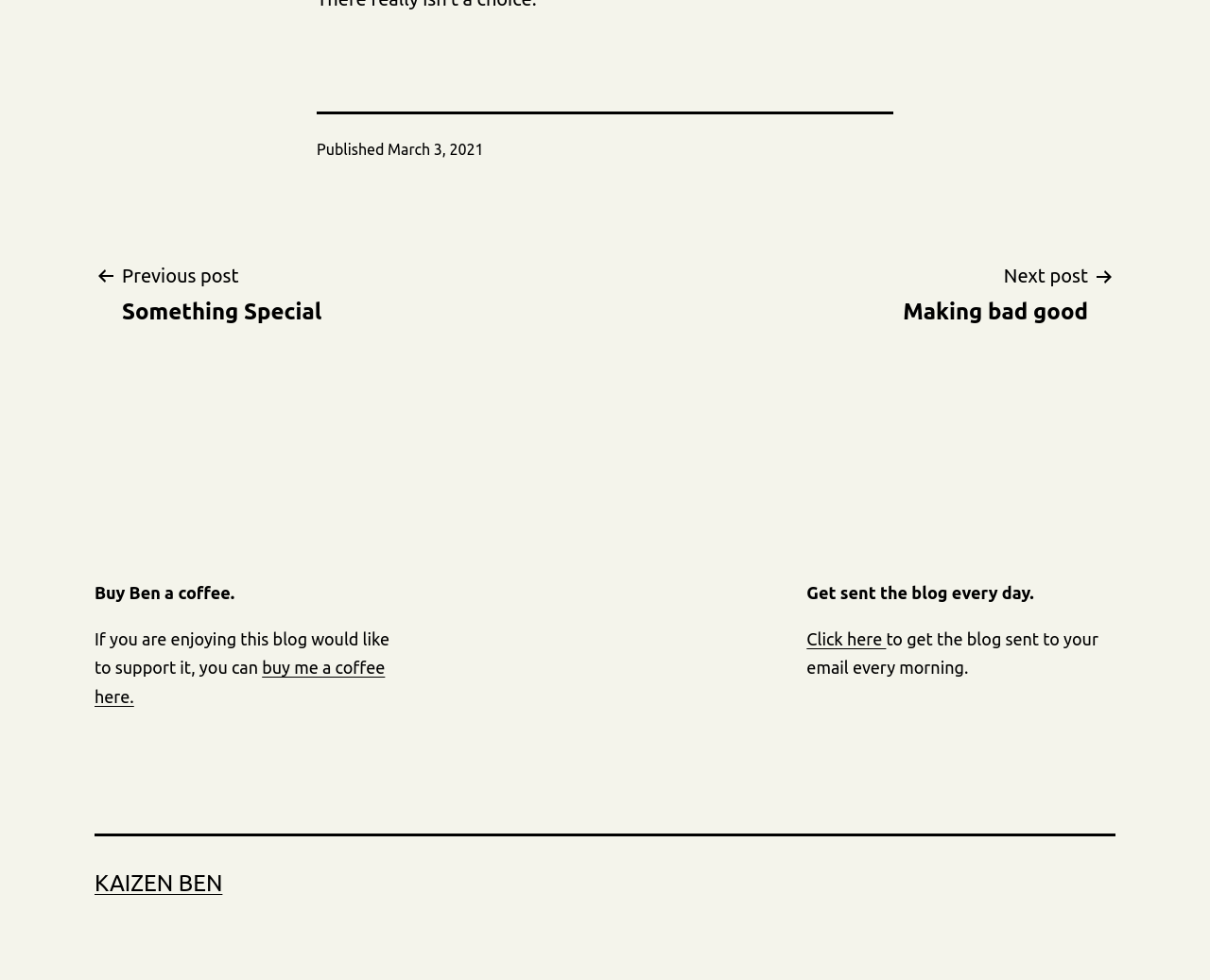Given the element description: "Click here", predict the bounding box coordinates of this UI element. The coordinates must be four float numbers between 0 and 1, given as [left, top, right, bottom].

[0.667, 0.642, 0.732, 0.661]